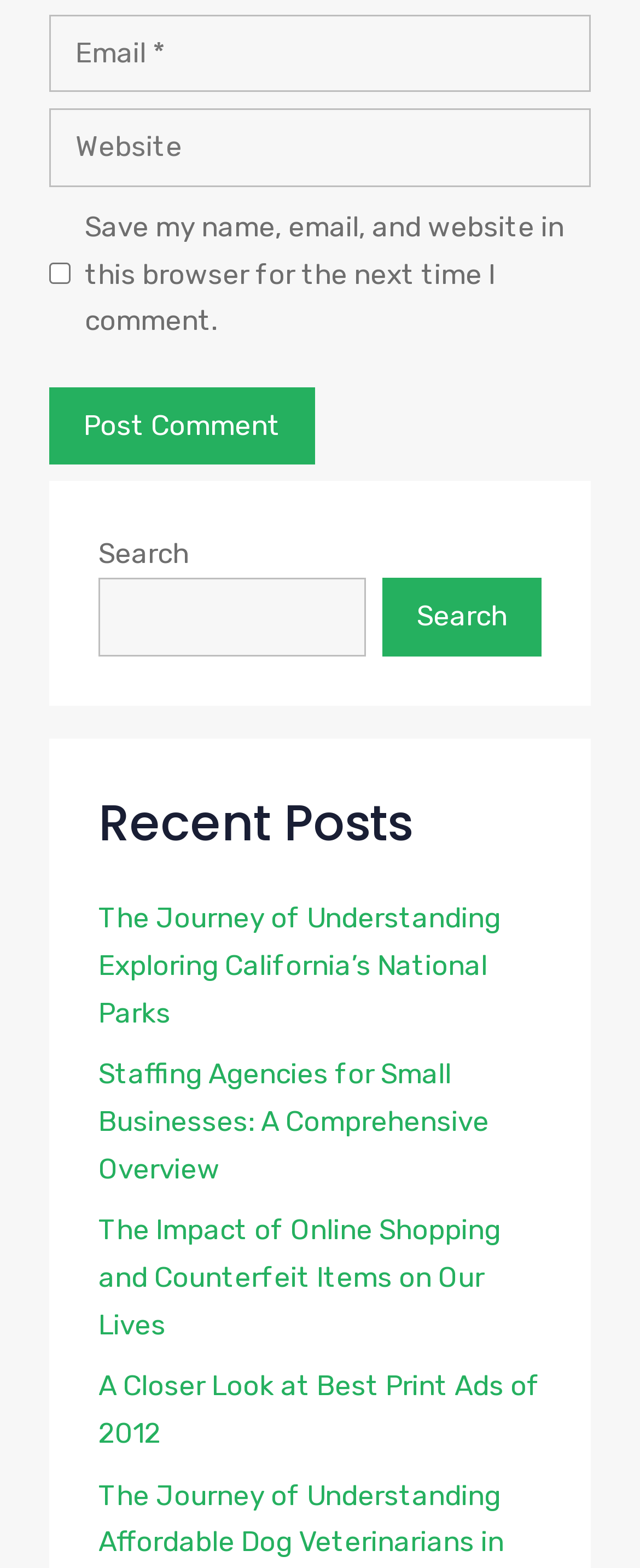Using the provided element description, identify the bounding box coordinates as (top-left x, top-left y, bottom-right x, bottom-right y). Ensure all values are between 0 and 1. Description: parent_node: Comment name="url" placeholder="Website"

[0.077, 0.069, 0.923, 0.119]